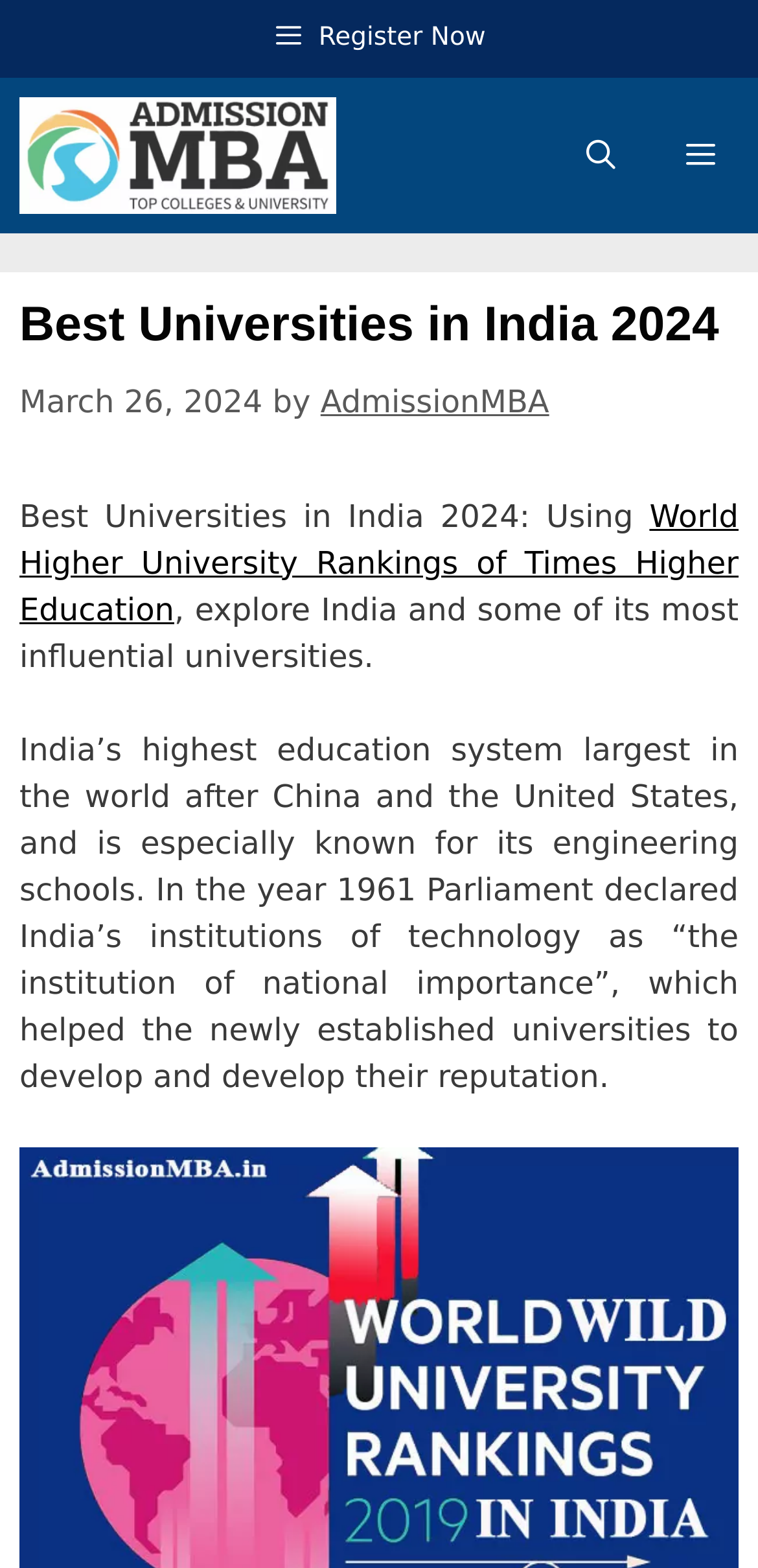Provide the bounding box coordinates of the UI element that matches the description: "Register Now".

[0.0, 0.0, 1.0, 0.05]